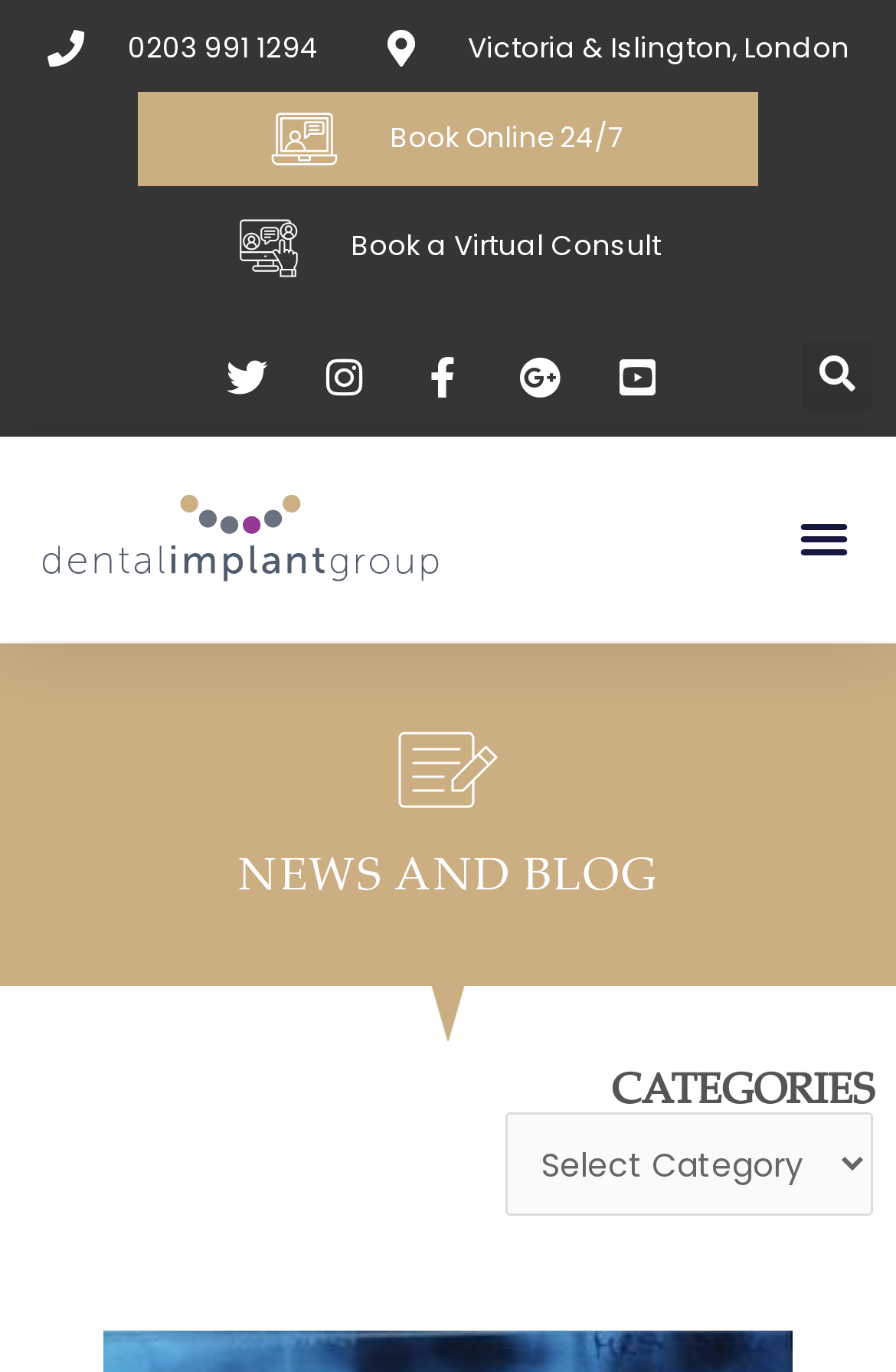Given the element description Book a Virtual Consult, identify the bounding box coordinates for the UI element on the webpage screenshot. The format should be (top-left x, top-left y, bottom-right x, bottom-right y), with values between 0 and 1.

[0.263, 0.157, 0.737, 0.204]